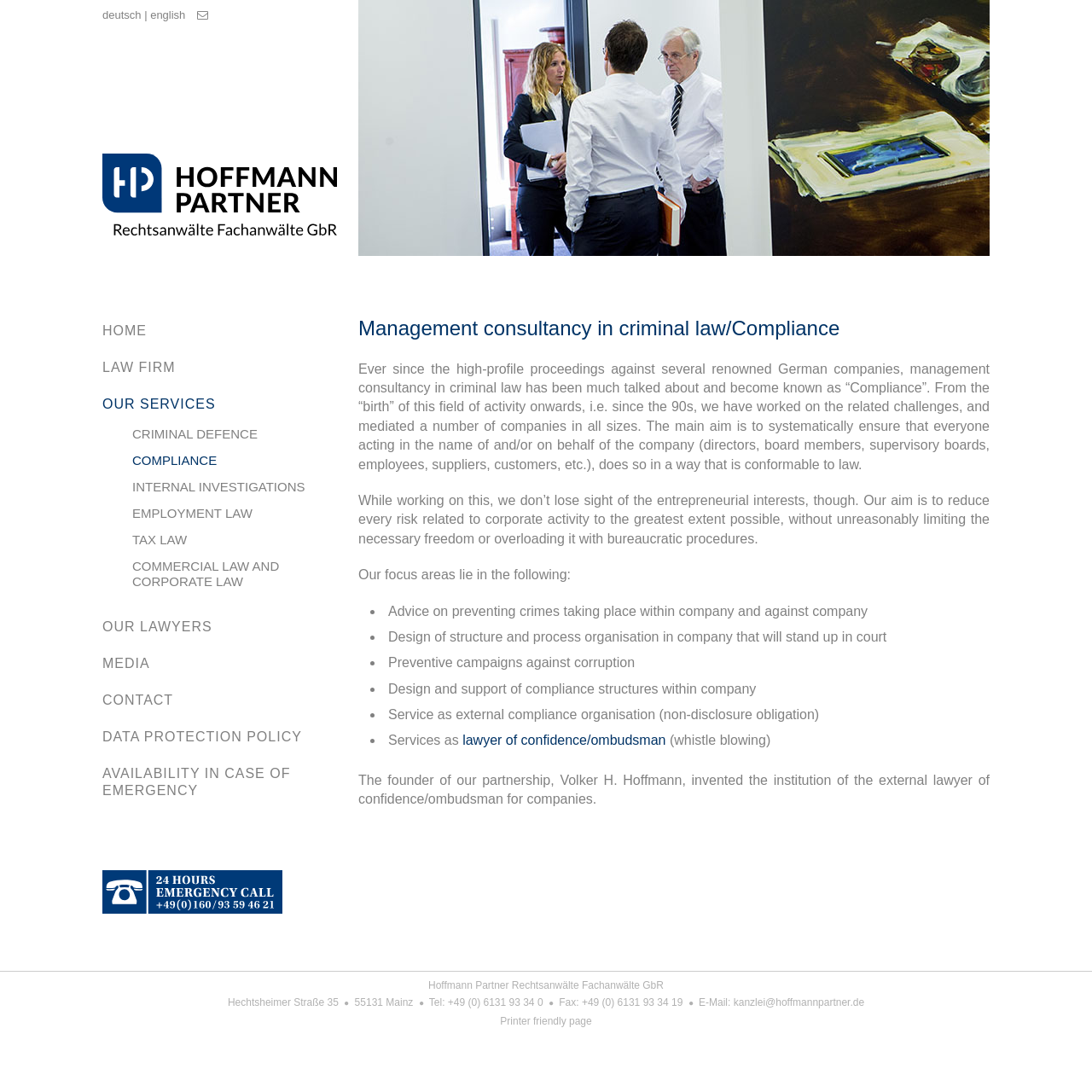Extract the bounding box of the UI element described as: "Education".

None